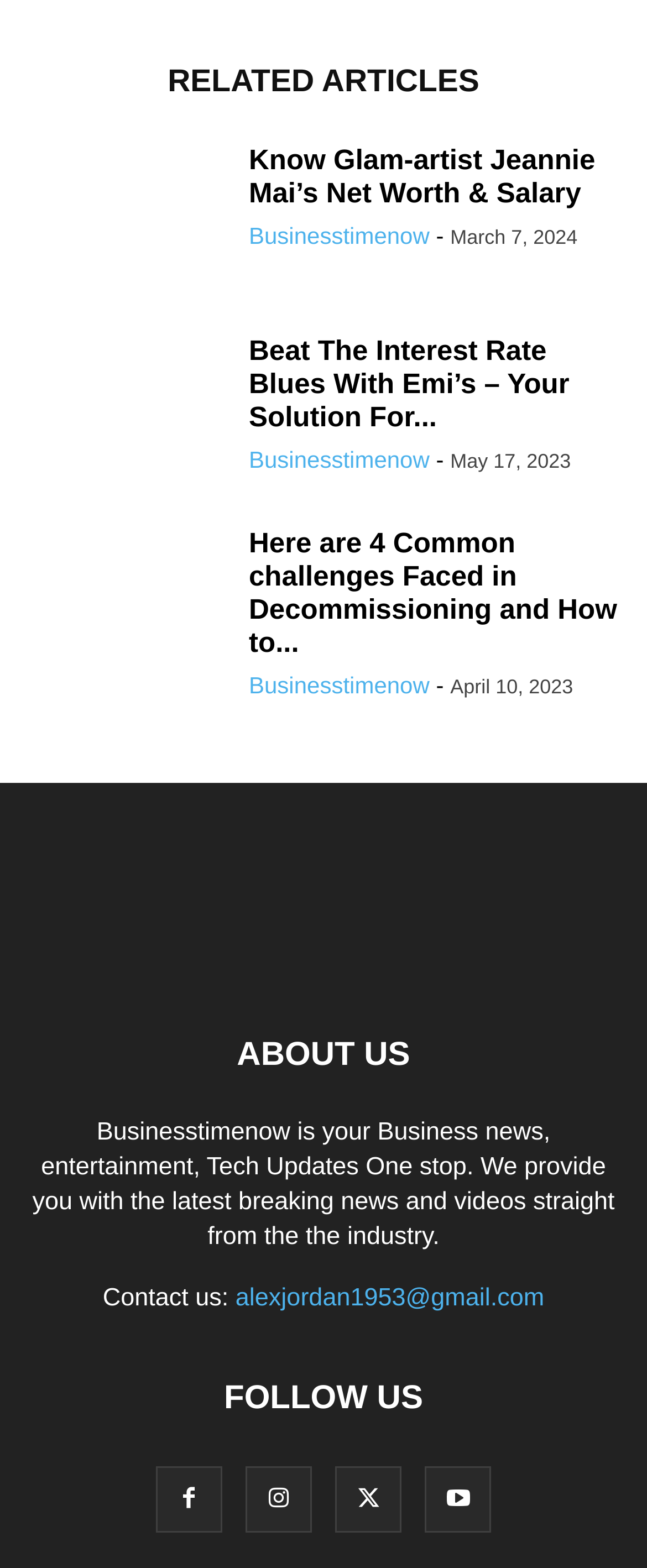Find the bounding box coordinates for the area you need to click to carry out the instruction: "Read the article about beating the interest rate blues". The coordinates should be four float numbers between 0 and 1, indicated as [left, top, right, bottom].

[0.385, 0.214, 0.88, 0.276]